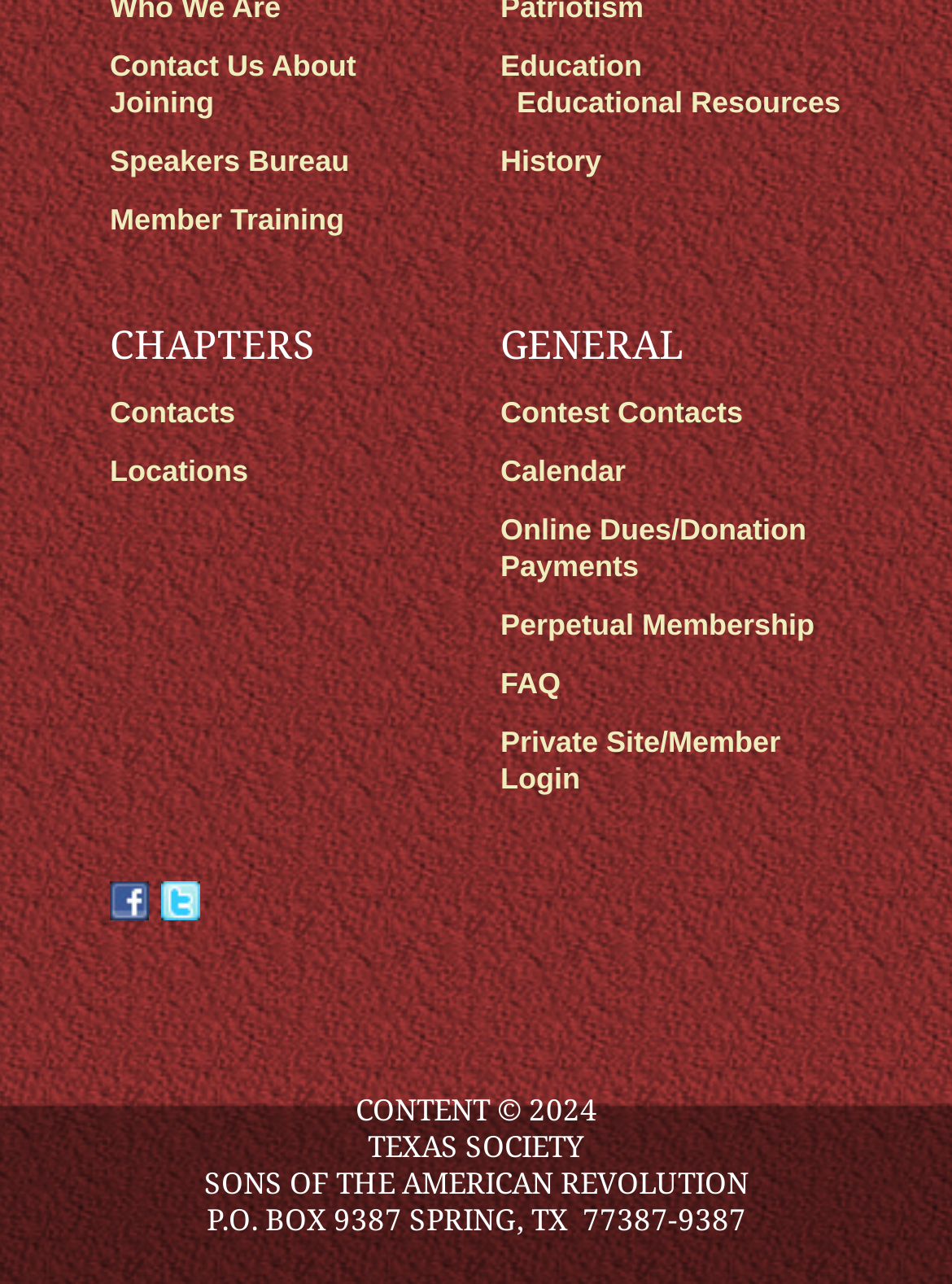Give a short answer to this question using one word or a phrase:
What is the text at the bottom of the webpage?

CONTENT © 2024